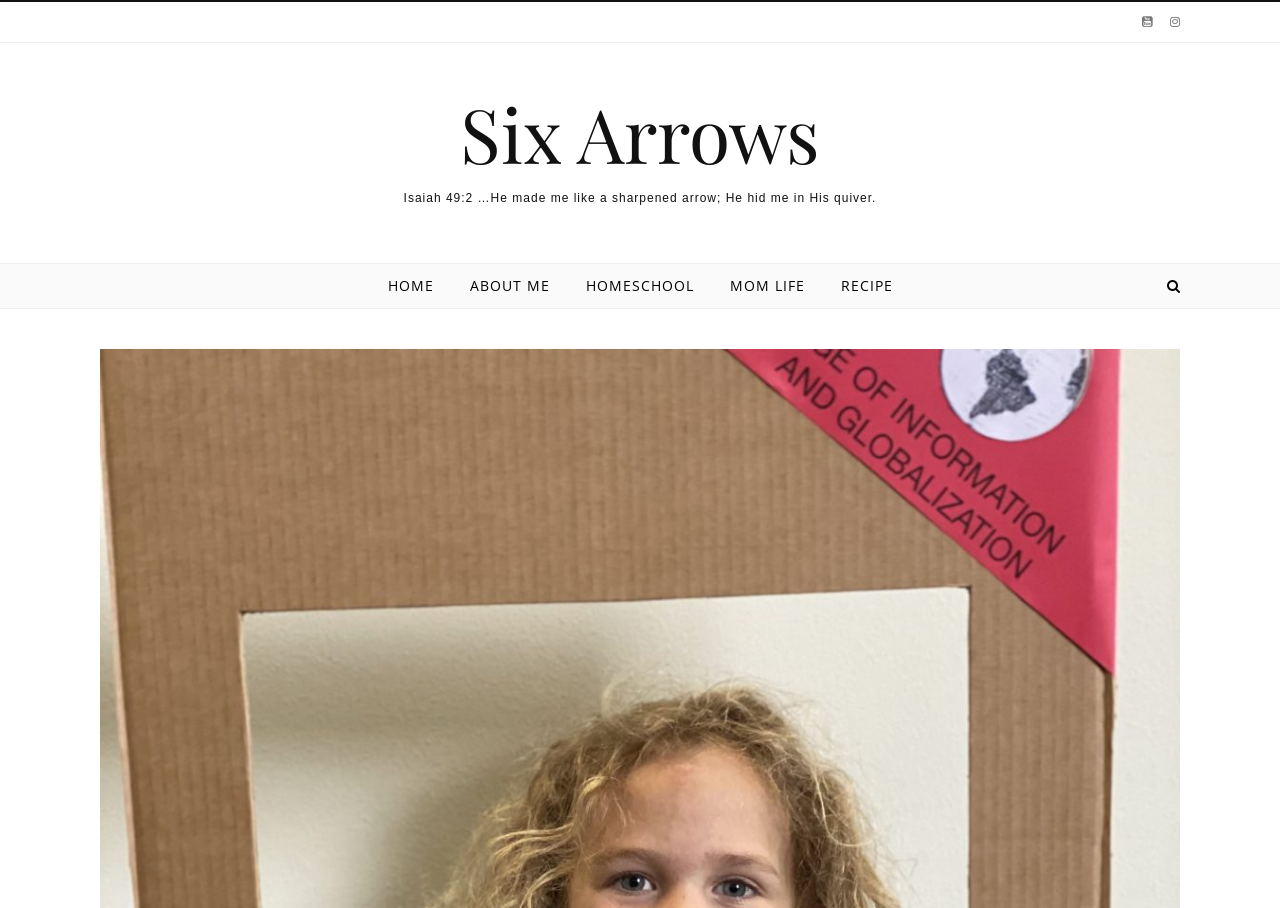Provide a thorough description of the webpage you see.

The webpage is about the 2020-2021 school year, with a focus on Six Arrows. At the top right corner, there are two icons, represented by '\uf166' and '\uf16d', which are likely social media links or navigation buttons. Below these icons, there is a table layout that spans the entire width of the page. Within this table, there is a link to "Six Arrows" at the top left, followed by a quote from Isaiah 49:2, which reads "He made me like a sharpened arrow; He hid me in His quiver." This quote is positioned below the "Six Arrows" link and takes up most of the table's width.

Below the table, there is a navigation menu with five links: "HOME", "ABOUT ME", "HOMESCHOOL", "MOM LIFE", and "RECIPE". These links are arranged horizontally, with "HOME" at the left and "RECIPE" at the right.